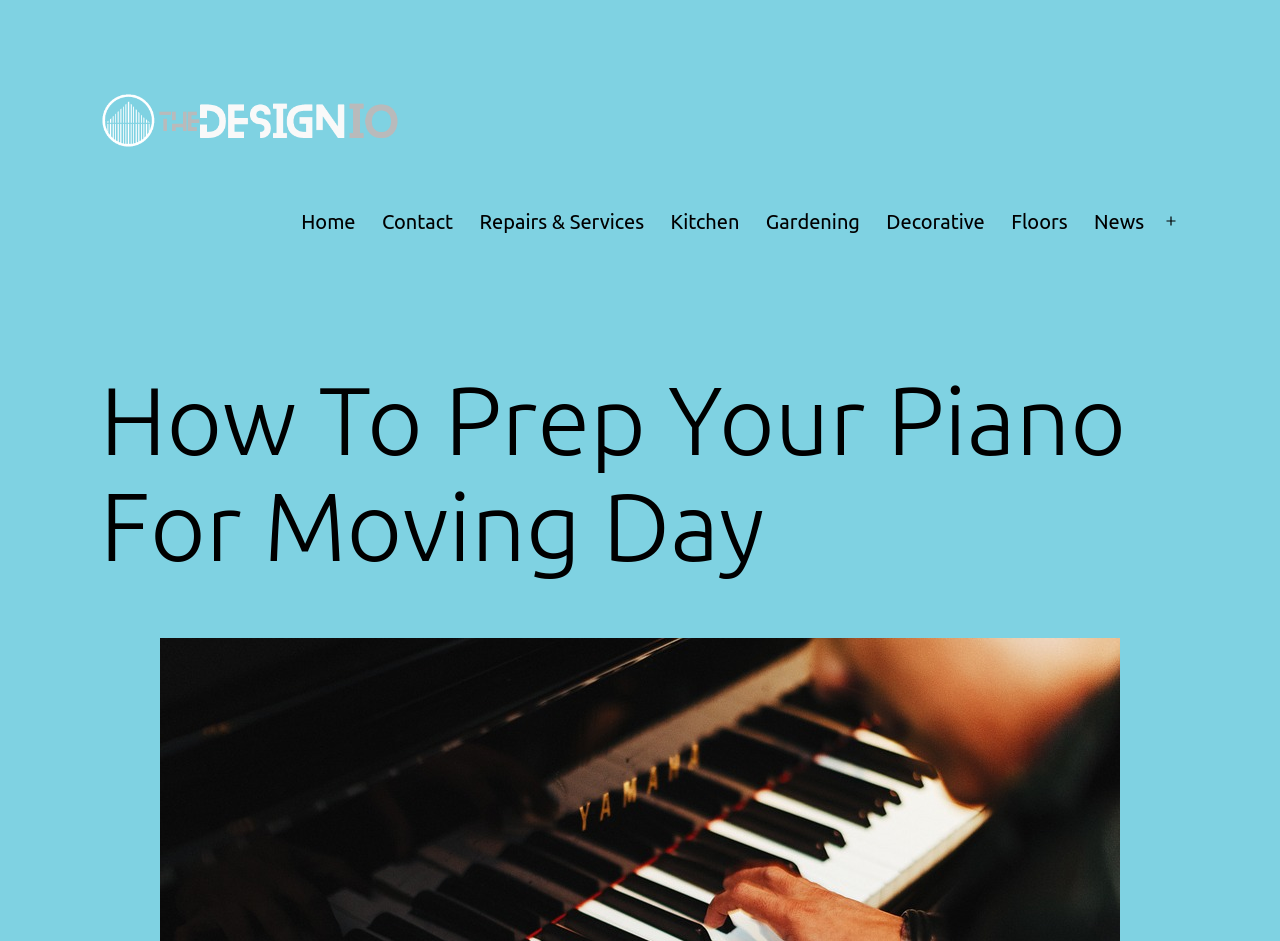What is the name of the website?
Refer to the image and respond with a one-word or short-phrase answer.

The DesignIO